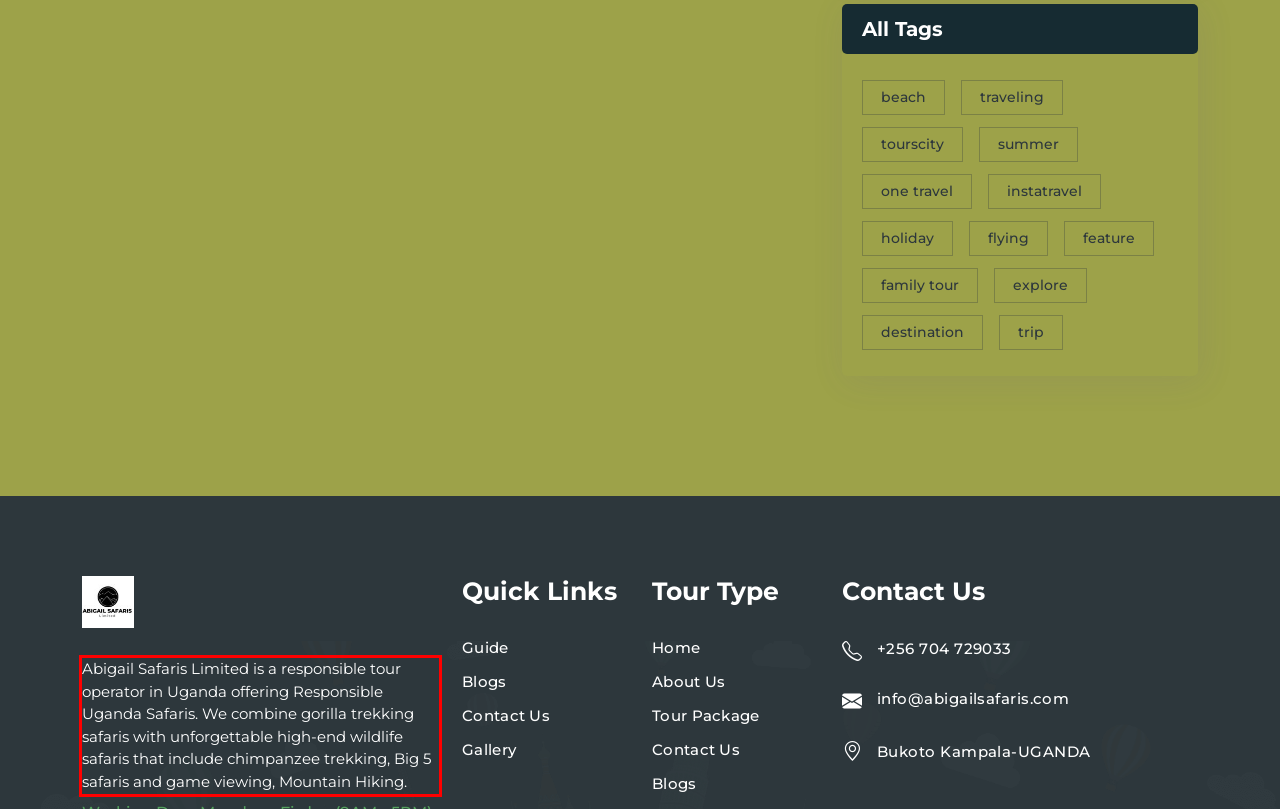Observe the screenshot of the webpage that includes a red rectangle bounding box. Conduct OCR on the content inside this red bounding box and generate the text.

Abigail Safaris Limited is a responsible tour operator in Uganda offering Responsible Uganda Safaris. We combine gorilla trekking safaris with unforgettable high-end wildlife safaris that include chimpanzee trekking, Big 5 safaris and game viewing, Mountain Hiking.